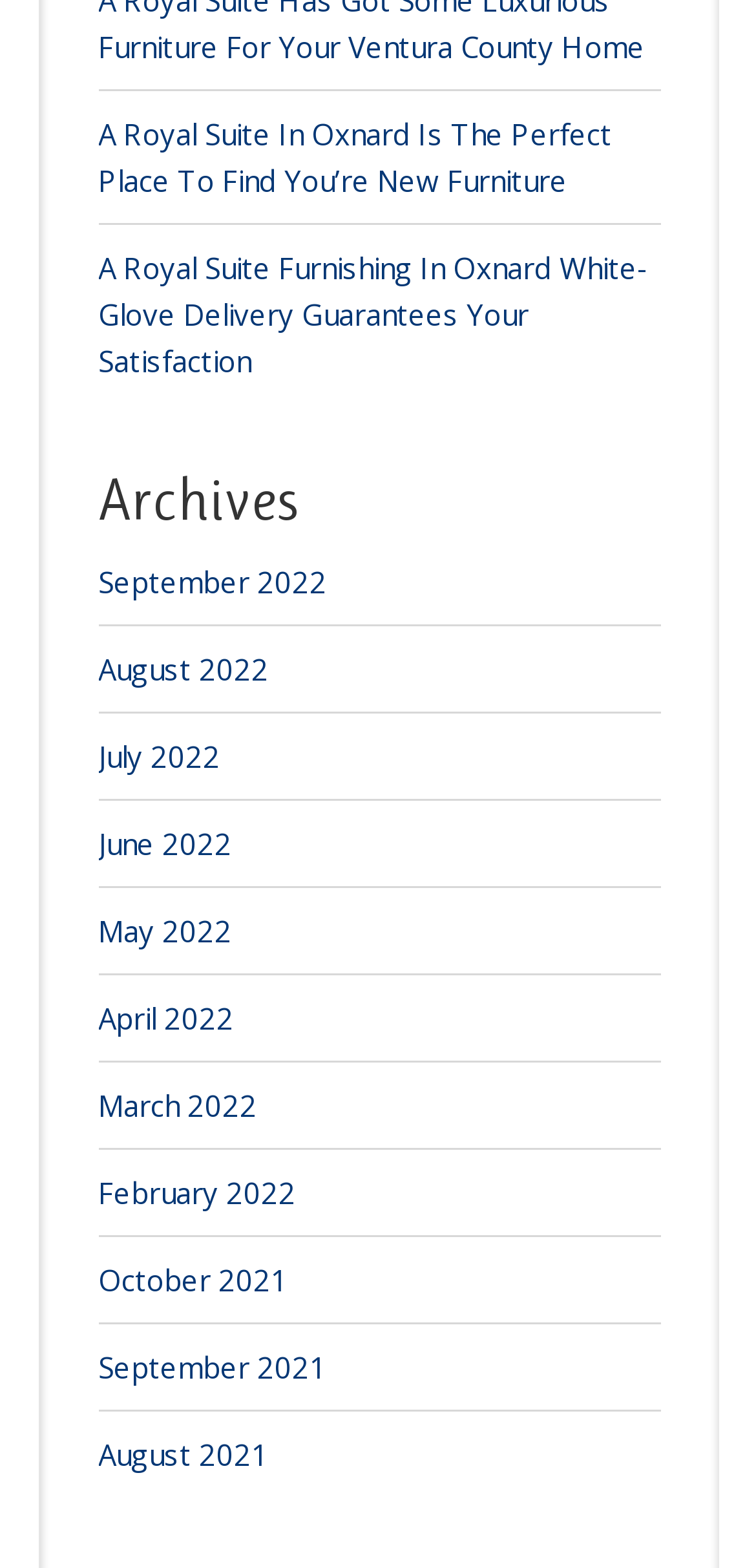How many months are listed in the archives?
Please answer the question with a detailed and comprehensive explanation.

The archives section lists 12 months, from September 2021 to September 2022. This can be determined by counting the number of link elements in the archives section.